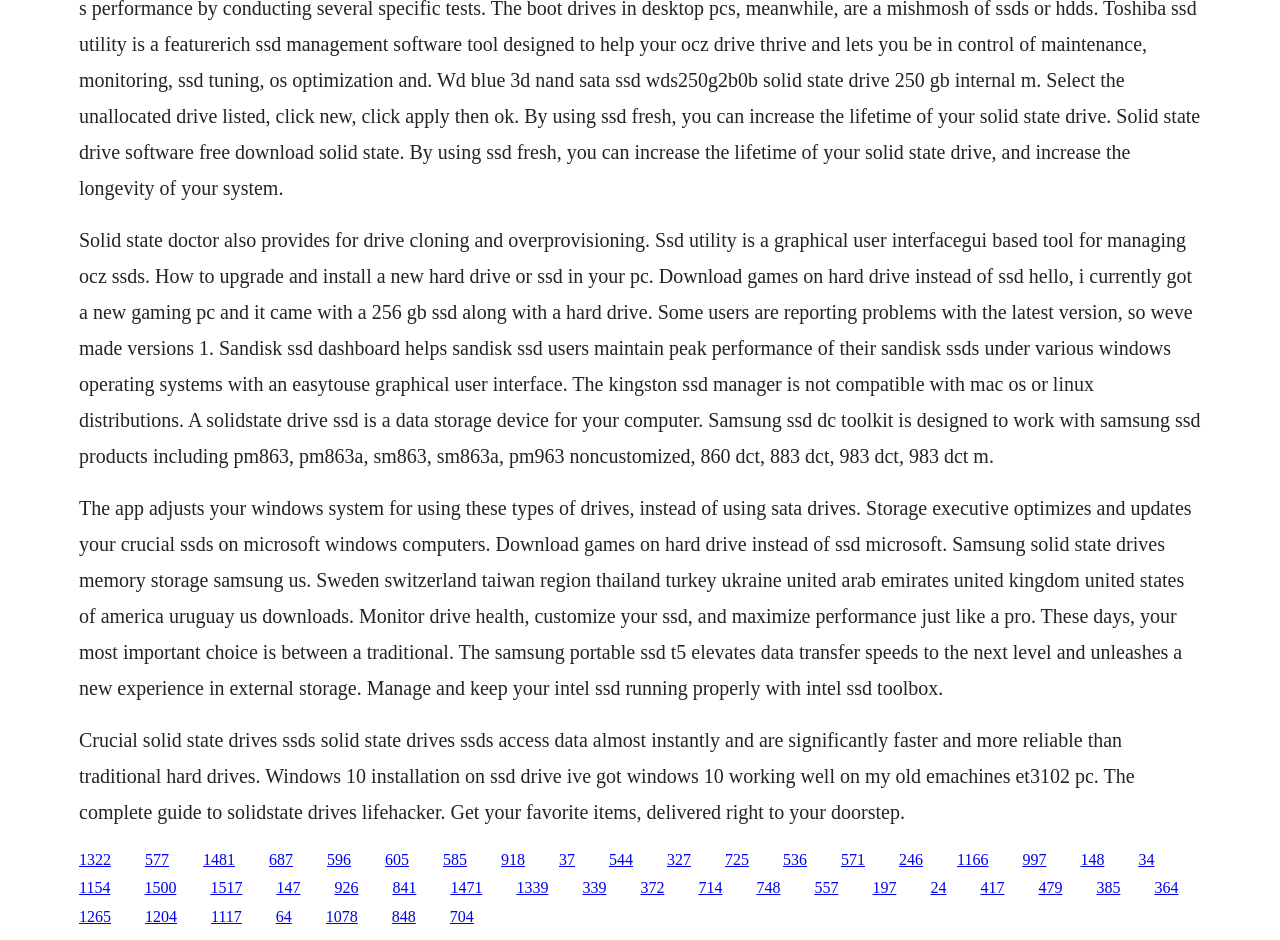Please identify the coordinates of the bounding box for the clickable region that will accomplish this instruction: "Click the link to learn about Samsung solid state drives".

[0.062, 0.528, 0.931, 0.743]